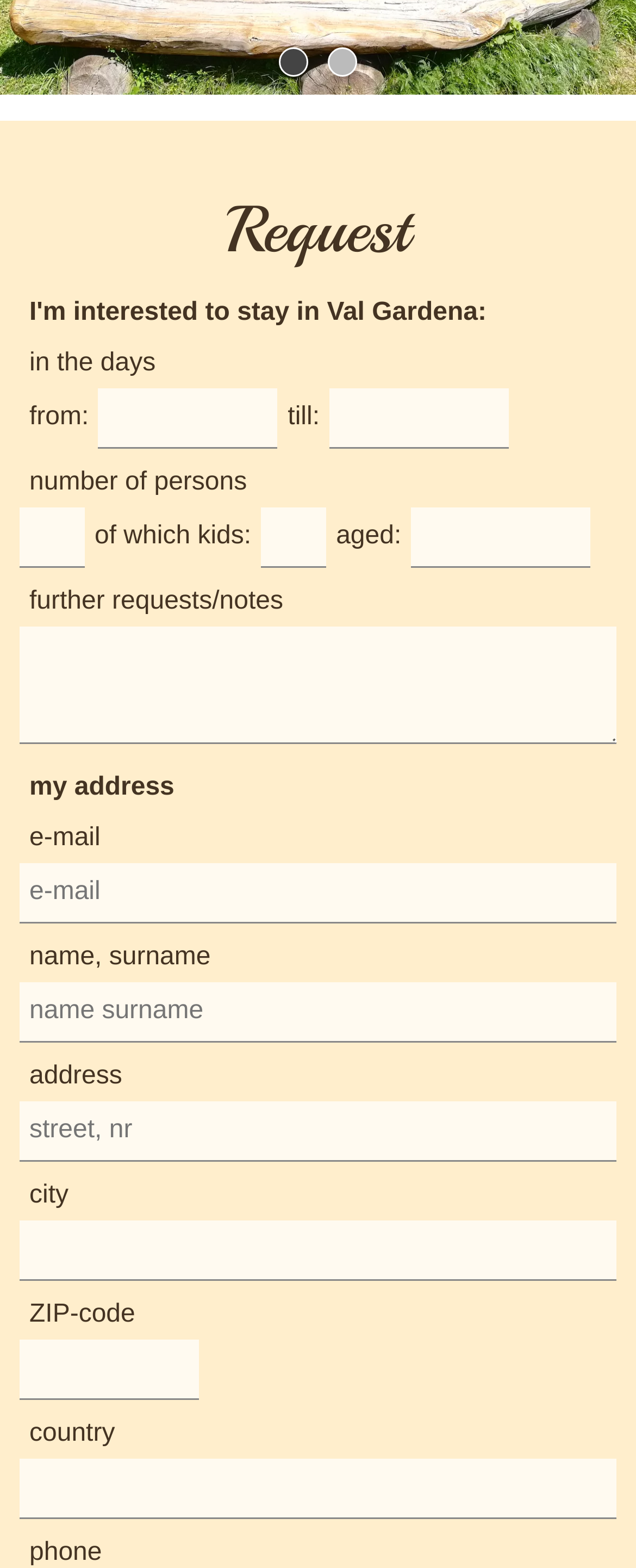From the element description: "name="email" placeholder="e-mail"", extract the bounding box coordinates of the UI element. The coordinates should be expressed as four float numbers between 0 and 1, in the order [left, top, right, bottom].

[0.031, 0.55, 0.969, 0.589]